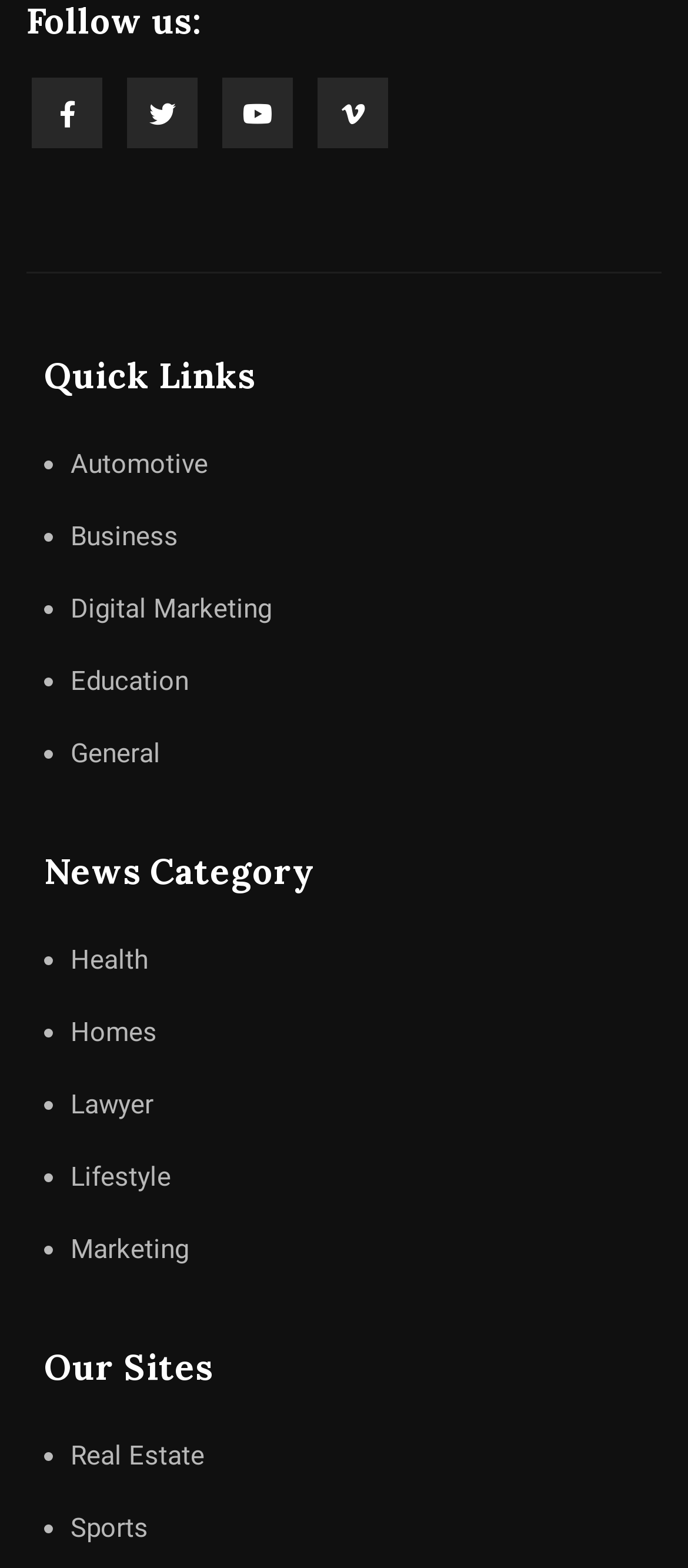What is the first category listed under 'Our Sites'? Please answer the question using a single word or phrase based on the image.

Real Estate